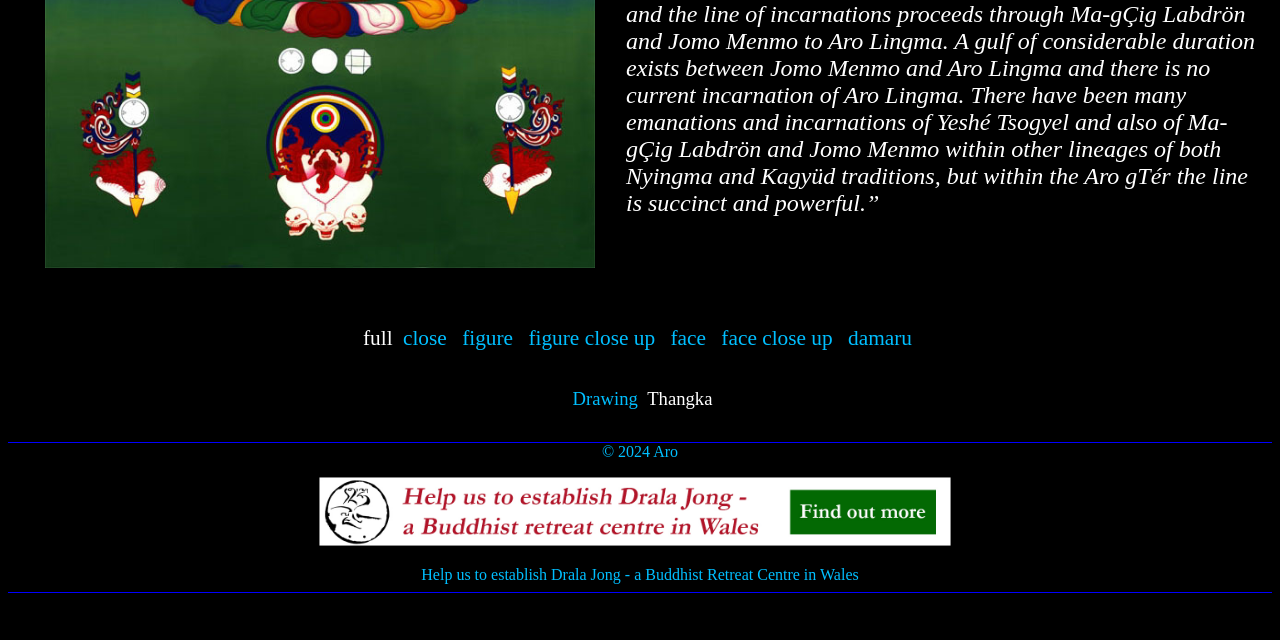Locate the bounding box of the UI element described by: "log in or register" in the given webpage screenshot.

None